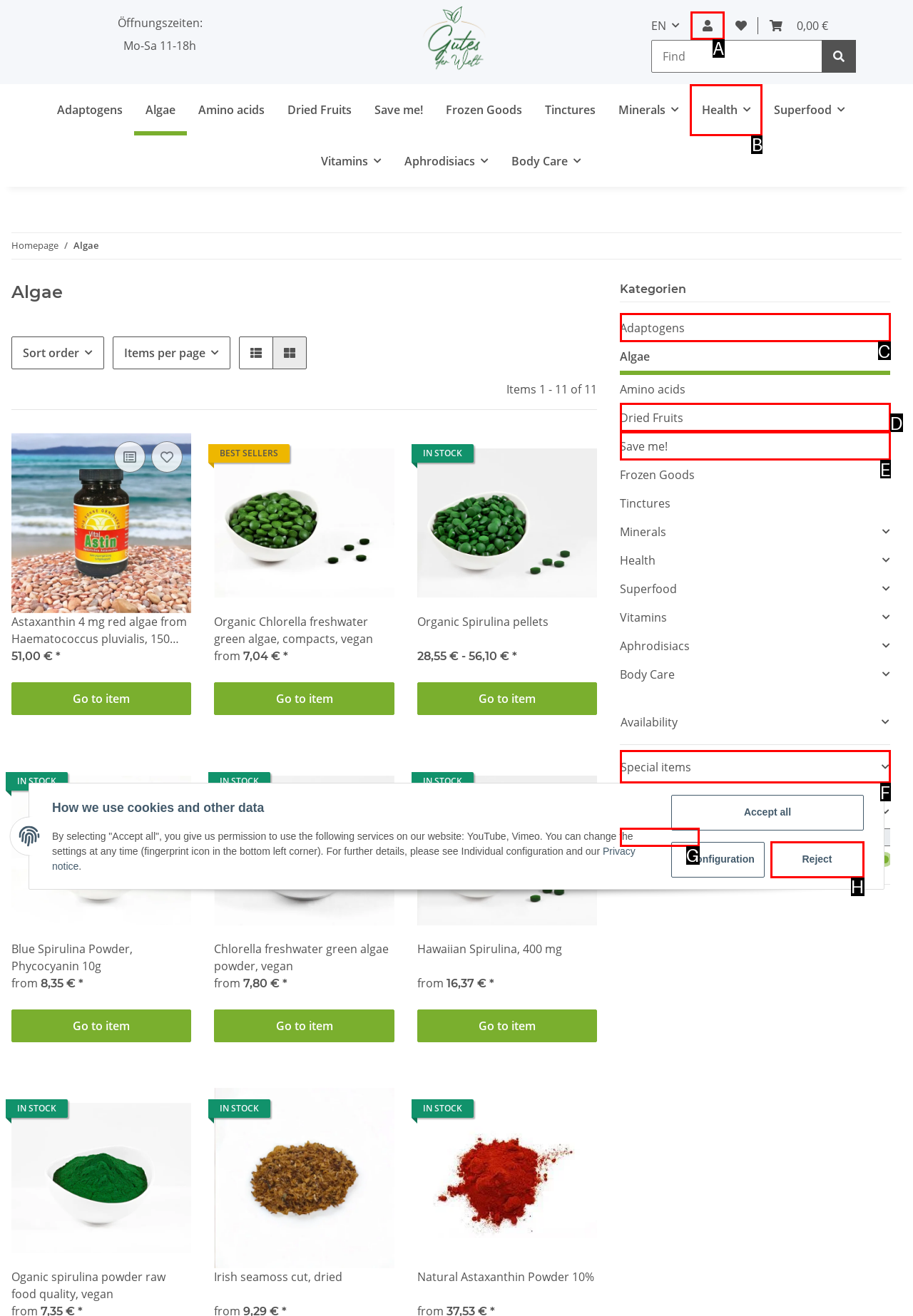Determine the letter of the element I should select to fulfill the following instruction: View my account. Just provide the letter.

A